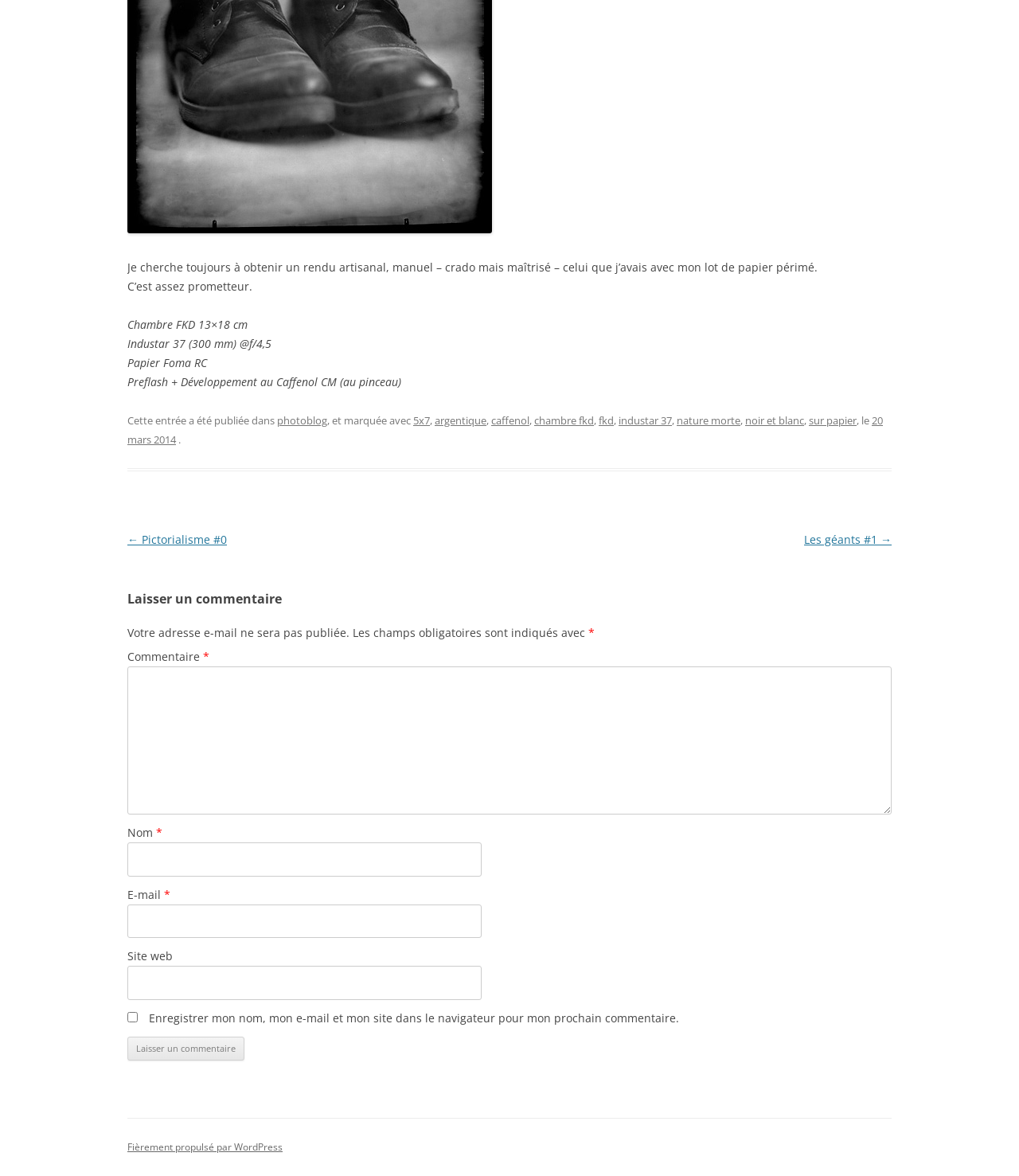Show the bounding box coordinates for the HTML element as described: "caffenol".

[0.482, 0.351, 0.52, 0.363]